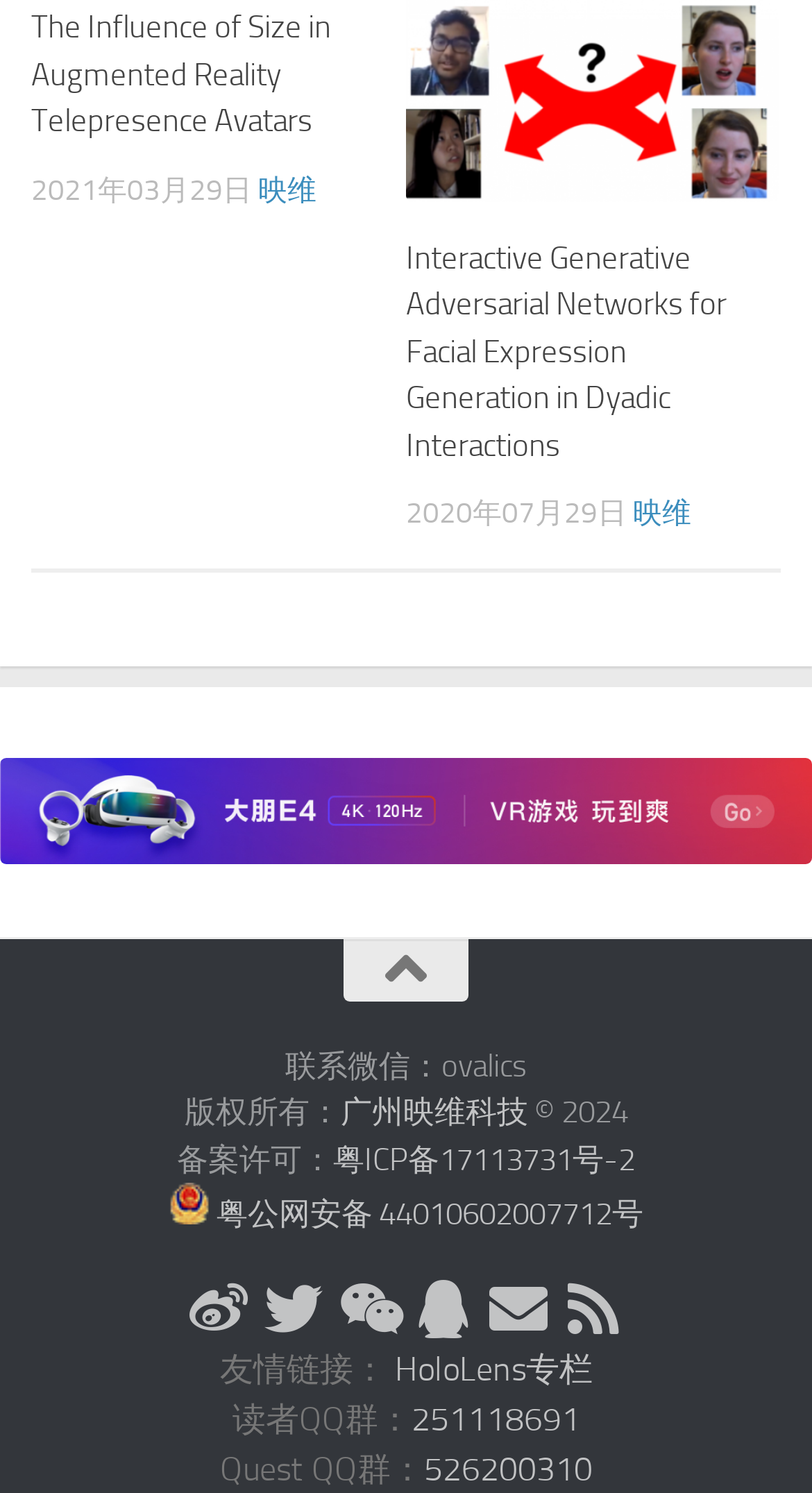Pinpoint the bounding box coordinates for the area that should be clicked to perform the following instruction: "Contact us through WeChat".

[0.351, 0.701, 0.649, 0.727]